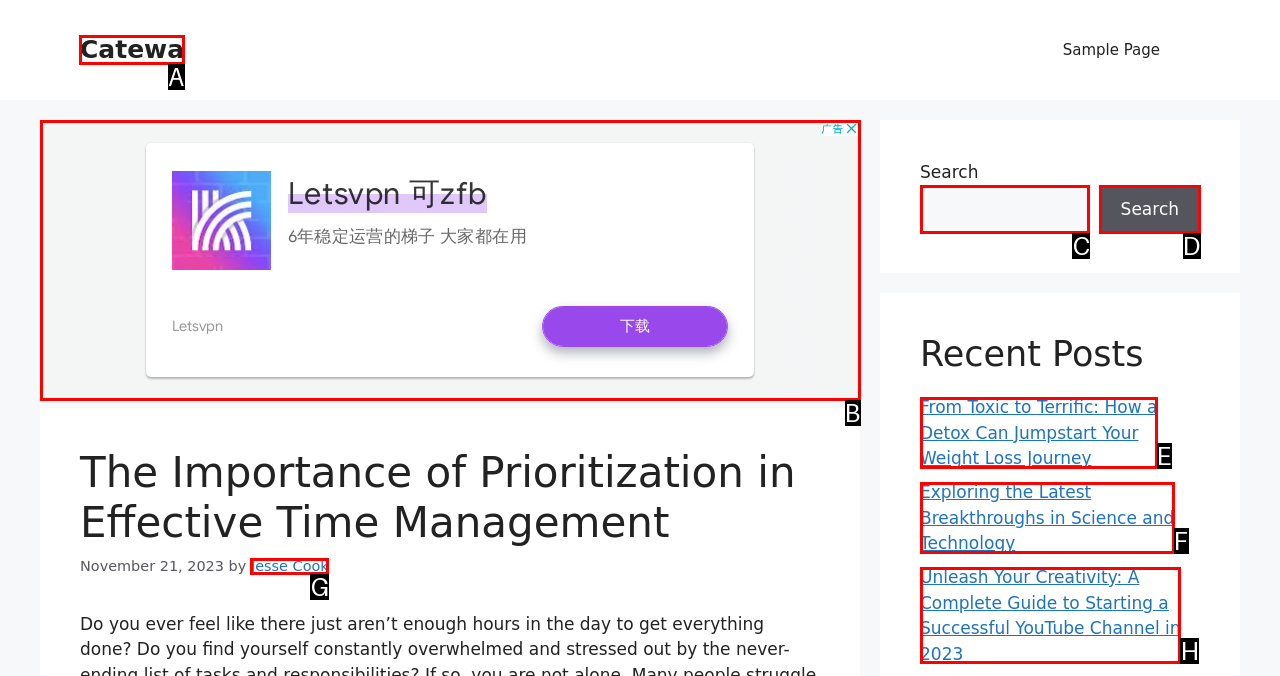Tell me which one HTML element I should click to complete the following task: click on the Catewa link Answer with the option's letter from the given choices directly.

A